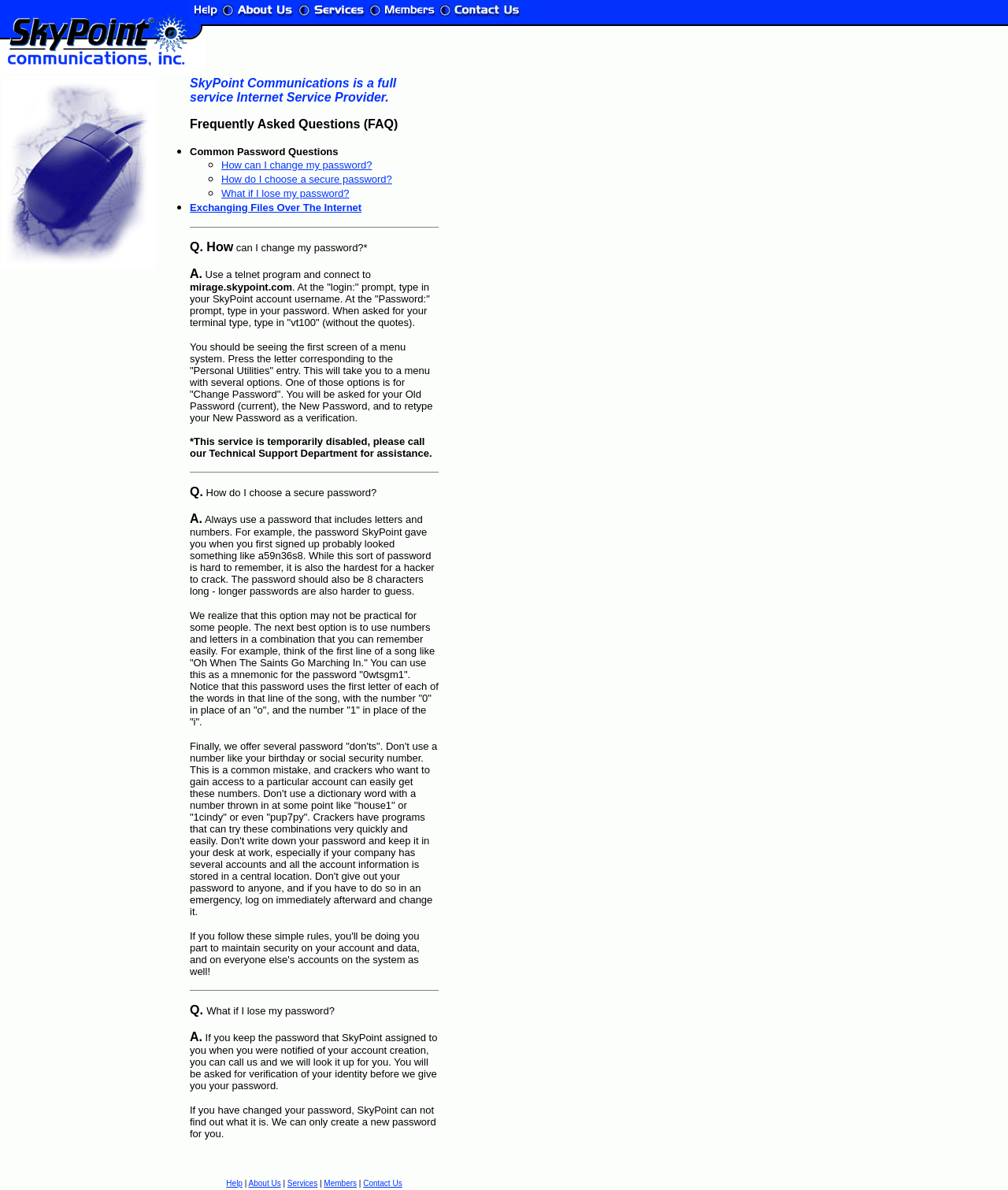What should I do if I lose my password?
Answer the question with detailed information derived from the image.

If a user loses their password, they can call SkyPoint and verify their identity to retrieve their password. This information can be found in the FAQ section of the webpage.